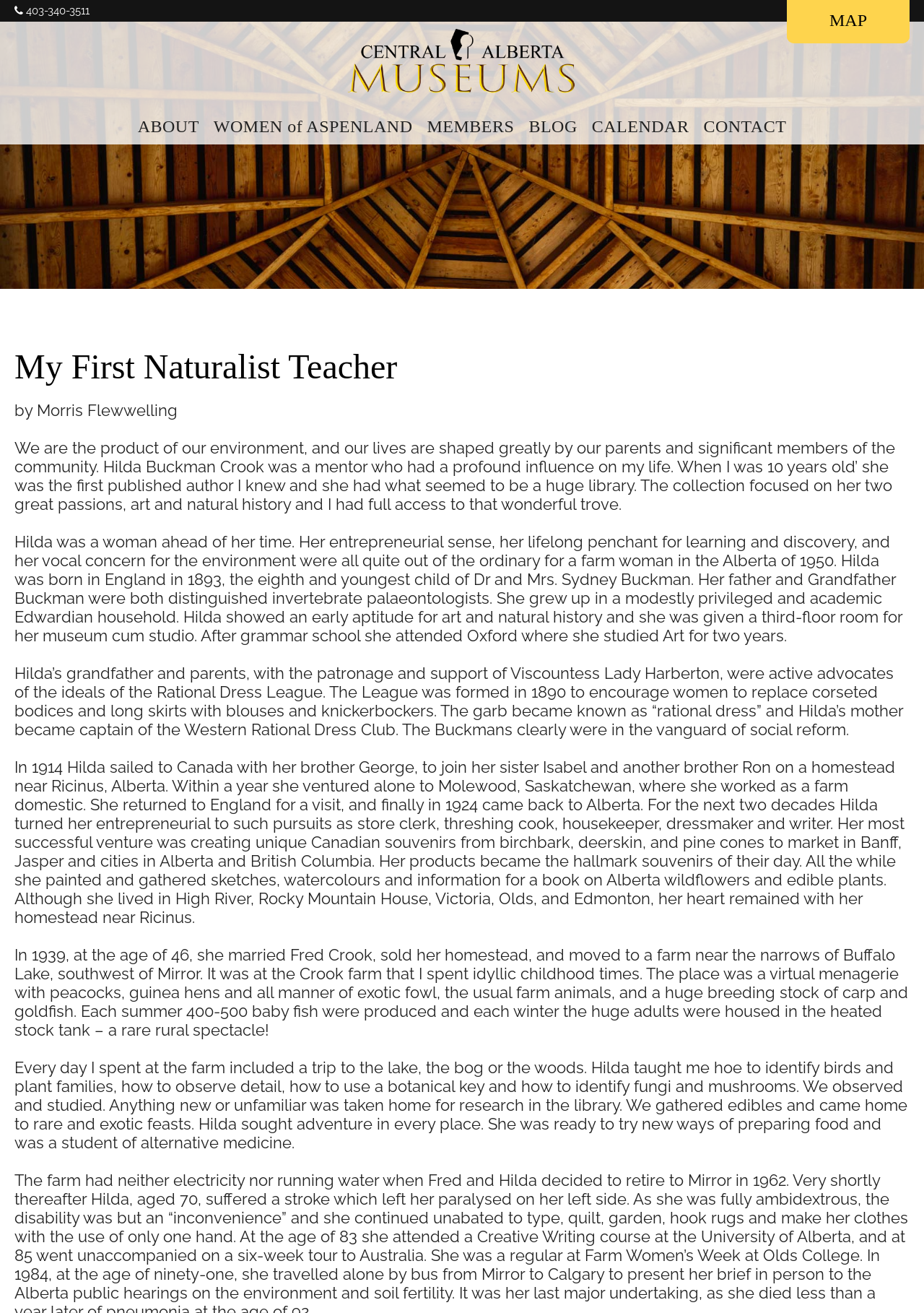Provide an in-depth description of the elements and layout of the webpage.

The webpage is about Central Alberta Museums, specifically featuring an article titled "My First Naturalist Teacher" by Morris Flewwelling. At the top of the page, there are several links, including "Contact", "MAP", and "Central Alberta Museums", which are positioned horizontally across the page. Below these links, there is a phone number "403-340-3511" displayed prominently.

On the left side of the page, there is a vertical menu with links to various sections, including "ABOUT", "Our Team", "Hall of Fame", "Gallery", "Publications", and "Search". Below this menu, there are more links to specific articles, such as "WOMEN of ASPENLAND", "Articles", "Social Landscape", and "Region".

On the right side of the page, there are more links to sections like "MEMBERS", "Map", "Brochure", "BLOG", "CALENDAR", and "CONTACT". The main content of the page is an article about Hilda Buckman Crook, a naturalist and mentor who had a profound influence on the author's life. The article is divided into several paragraphs, each describing Hilda's life, her entrepreneurial spirit, and her passion for art and natural history.

The article is accompanied by no images, but the text is rich in detail, describing Hilda's early life, her education, and her various pursuits, including her work as a farm domestic, store clerk, and writer. The text also describes the author's idyllic childhood experiences at Hilda's farm, where they learned about nature, observed detail, and gathered edibles. Overall, the webpage is a tribute to Hilda Buckman Crook and her inspiring life.